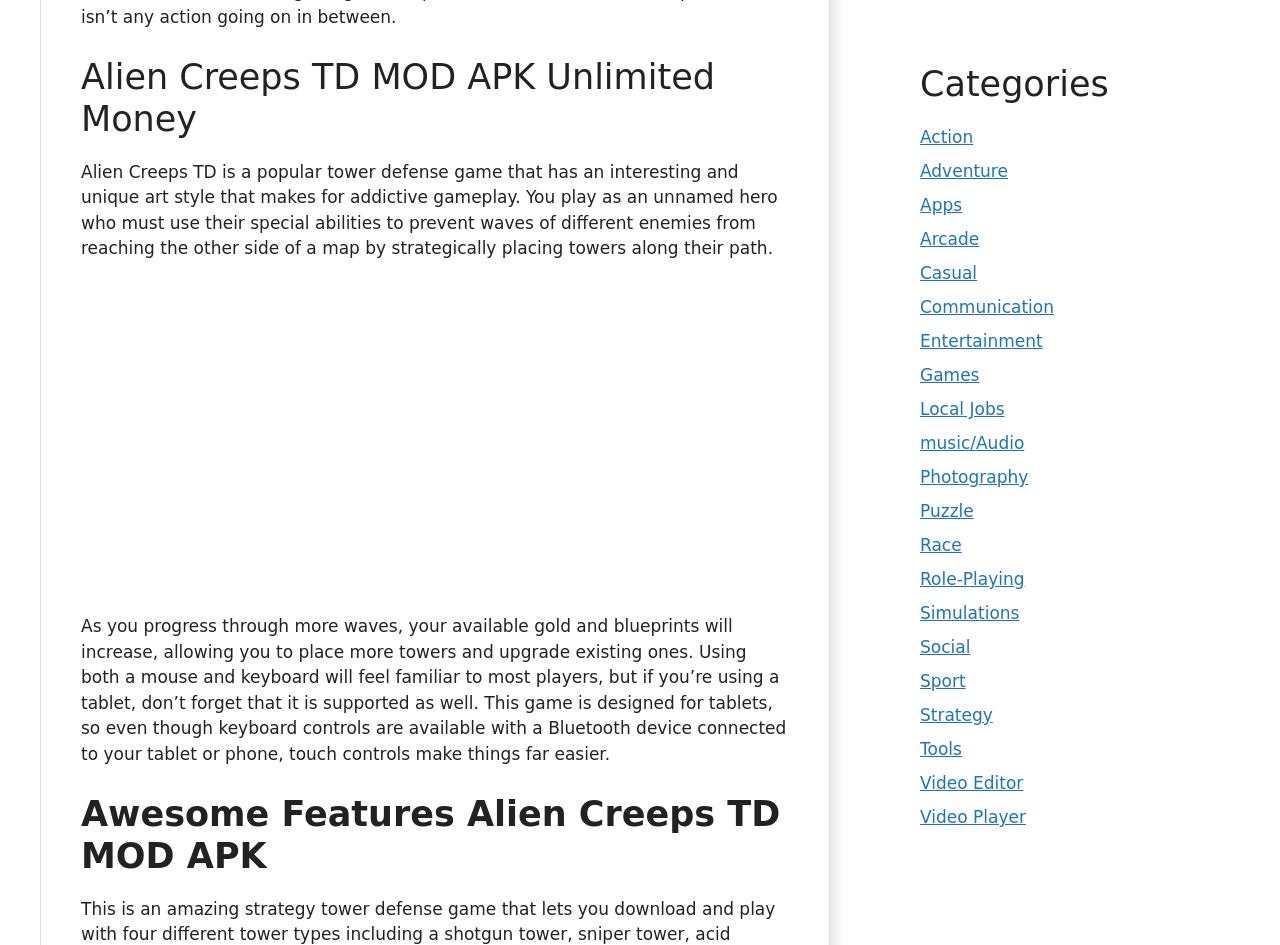Provide a brief response using a word or short phrase to this question:
What type of controls are supported by the game?

Mouse, keyboard, and touch